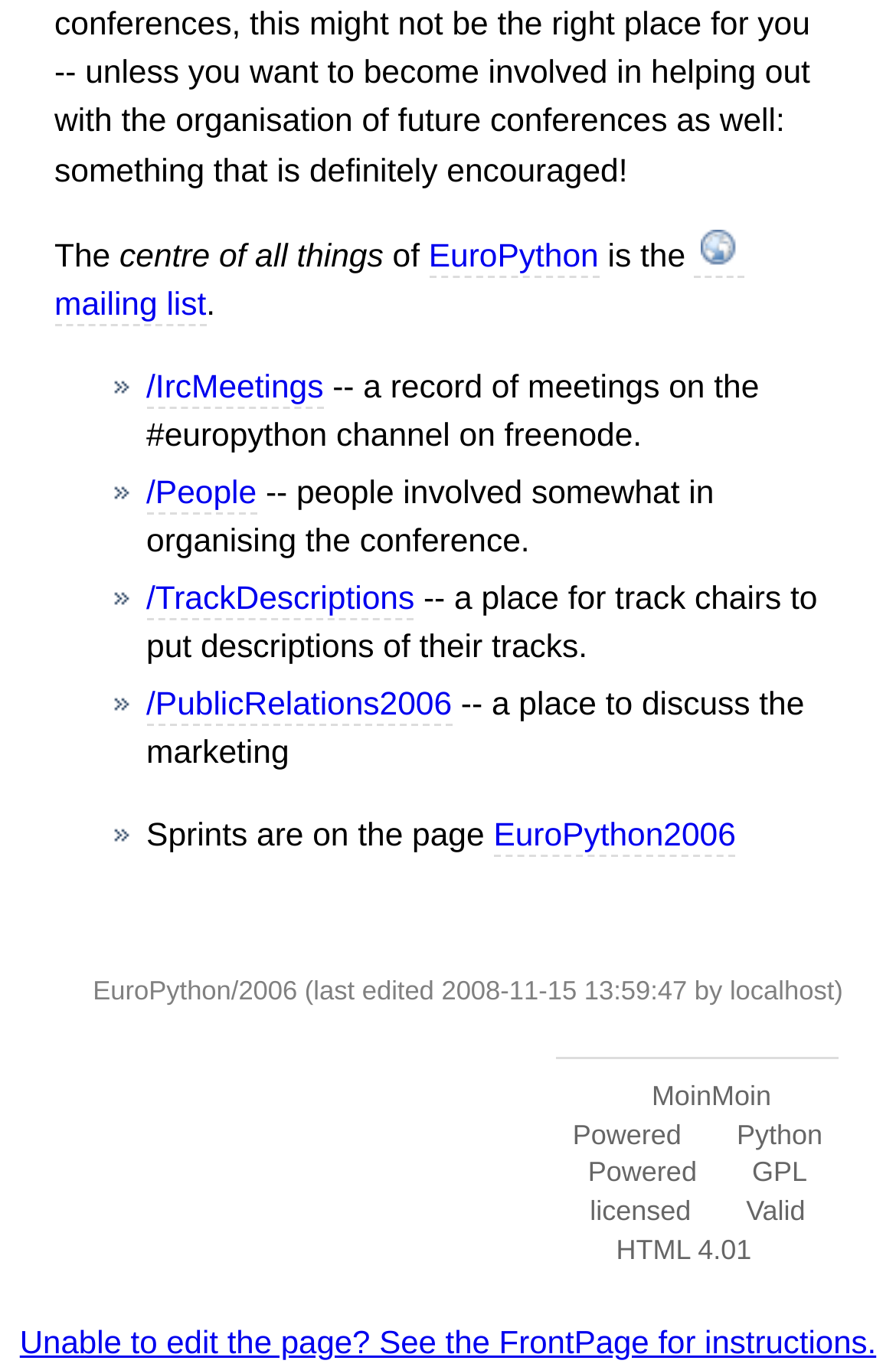Highlight the bounding box coordinates of the element that should be clicked to carry out the following instruction: "go to mailing list". The coordinates must be given as four float numbers ranging from 0 to 1, i.e., [left, top, right, bottom].

[0.061, 0.175, 0.831, 0.239]